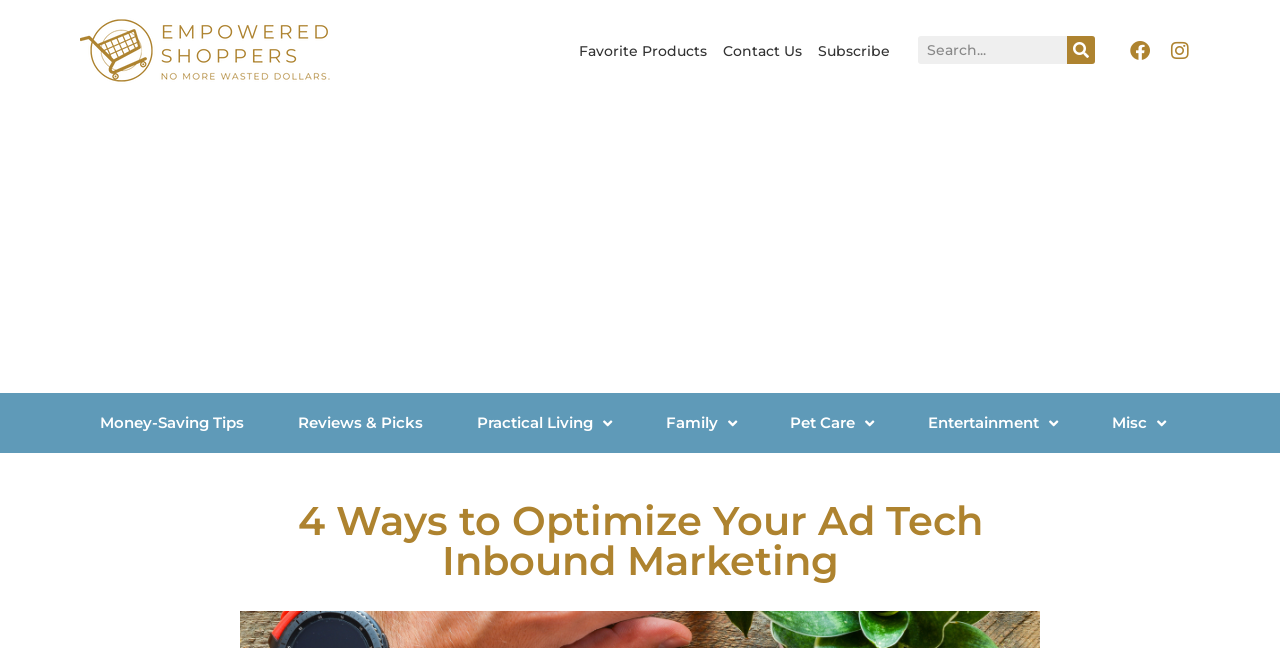What is the purpose of the webpage?
Look at the screenshot and respond with a single word or phrase.

Marketing guidance